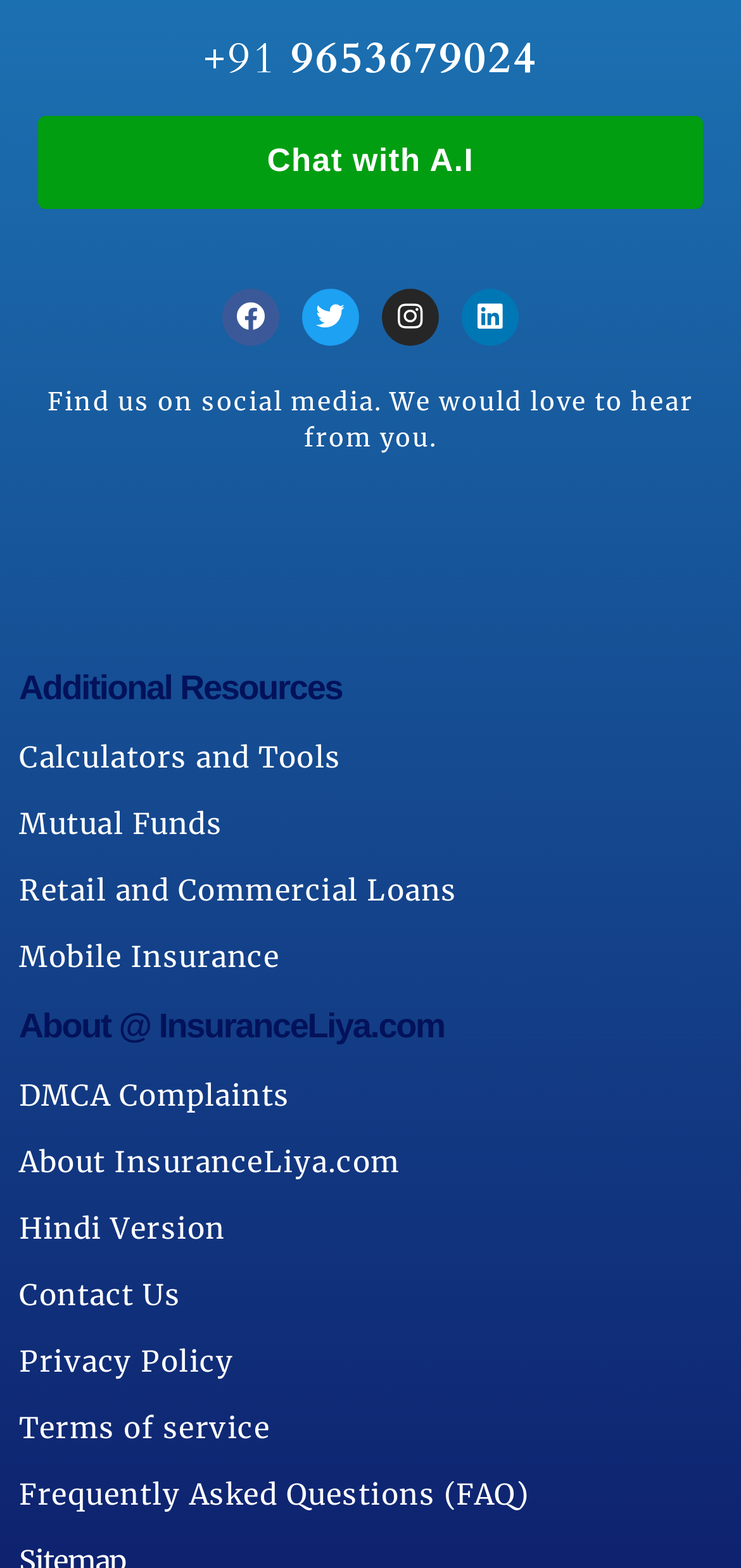Locate the bounding box of the UI element based on this description: "Retail and Commercial Loans". Provide four float numbers between 0 and 1 as [left, top, right, bottom].

[0.026, 0.556, 0.617, 0.579]